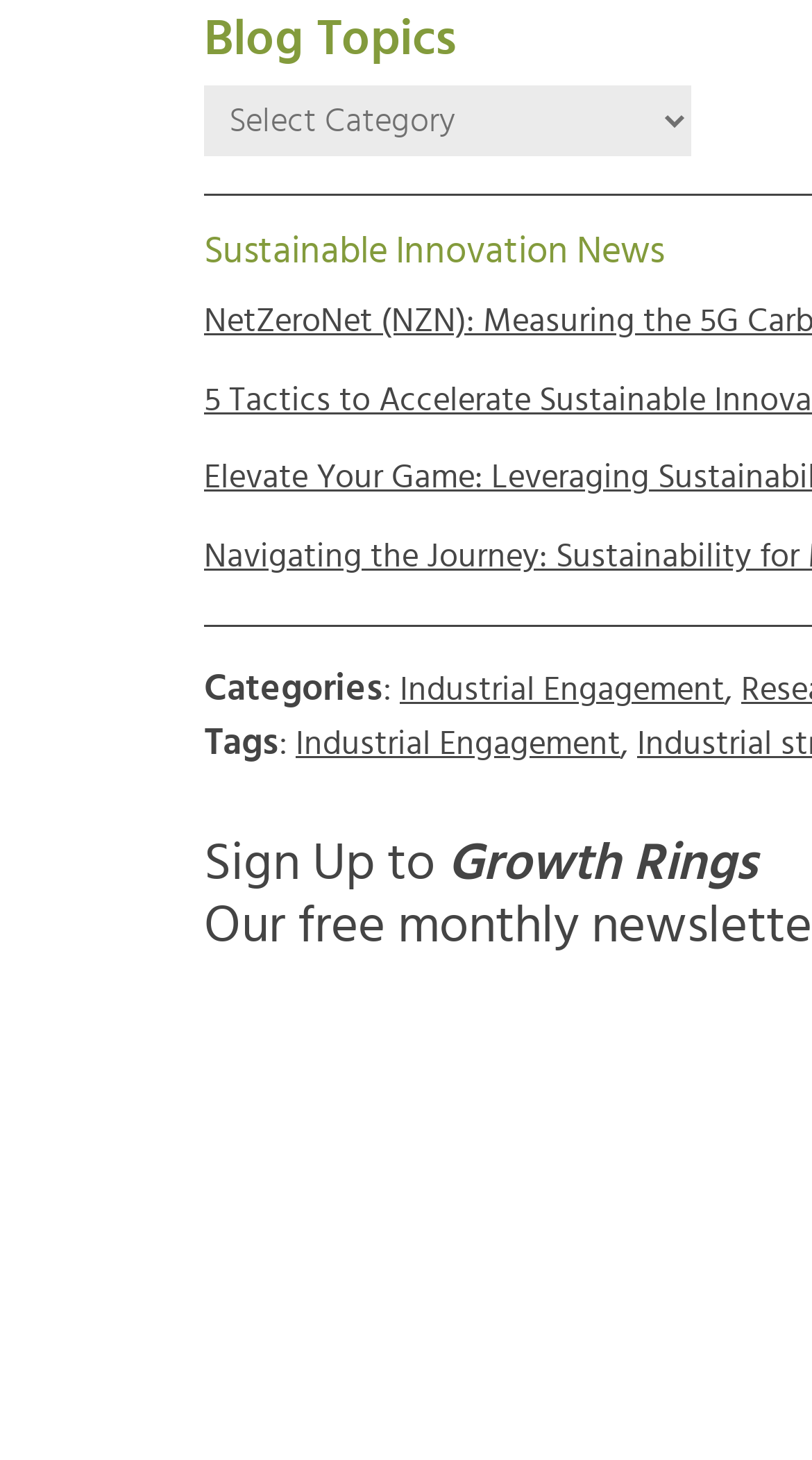Determine the bounding box coordinates (top-left x, top-left y, bottom-right x, bottom-right y) of the UI element described in the following text: Industrial Engagement

[0.492, 0.461, 0.892, 0.499]